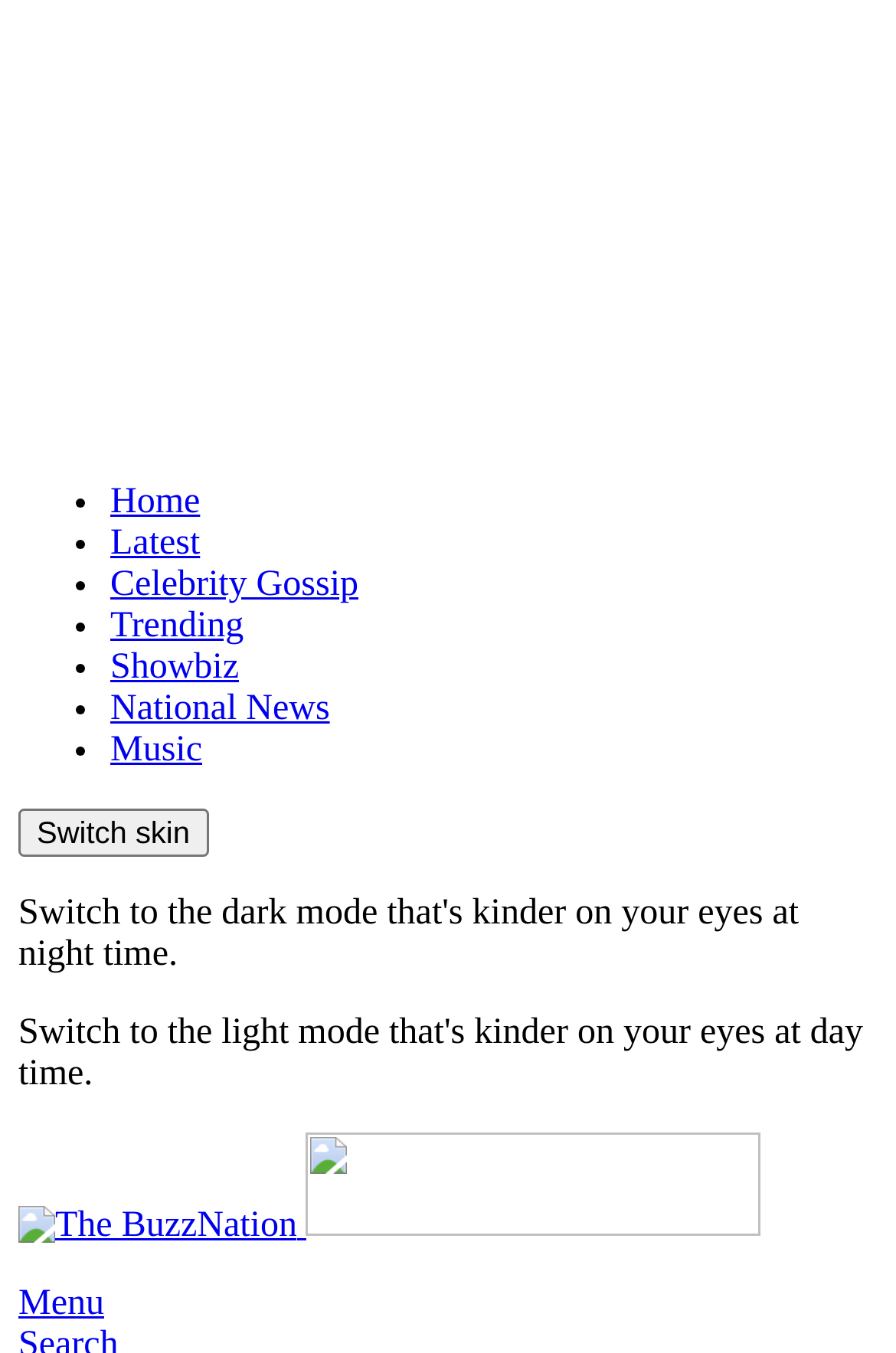Please determine the bounding box coordinates of the section I need to click to accomplish this instruction: "go to music page".

[0.123, 0.54, 0.226, 0.569]